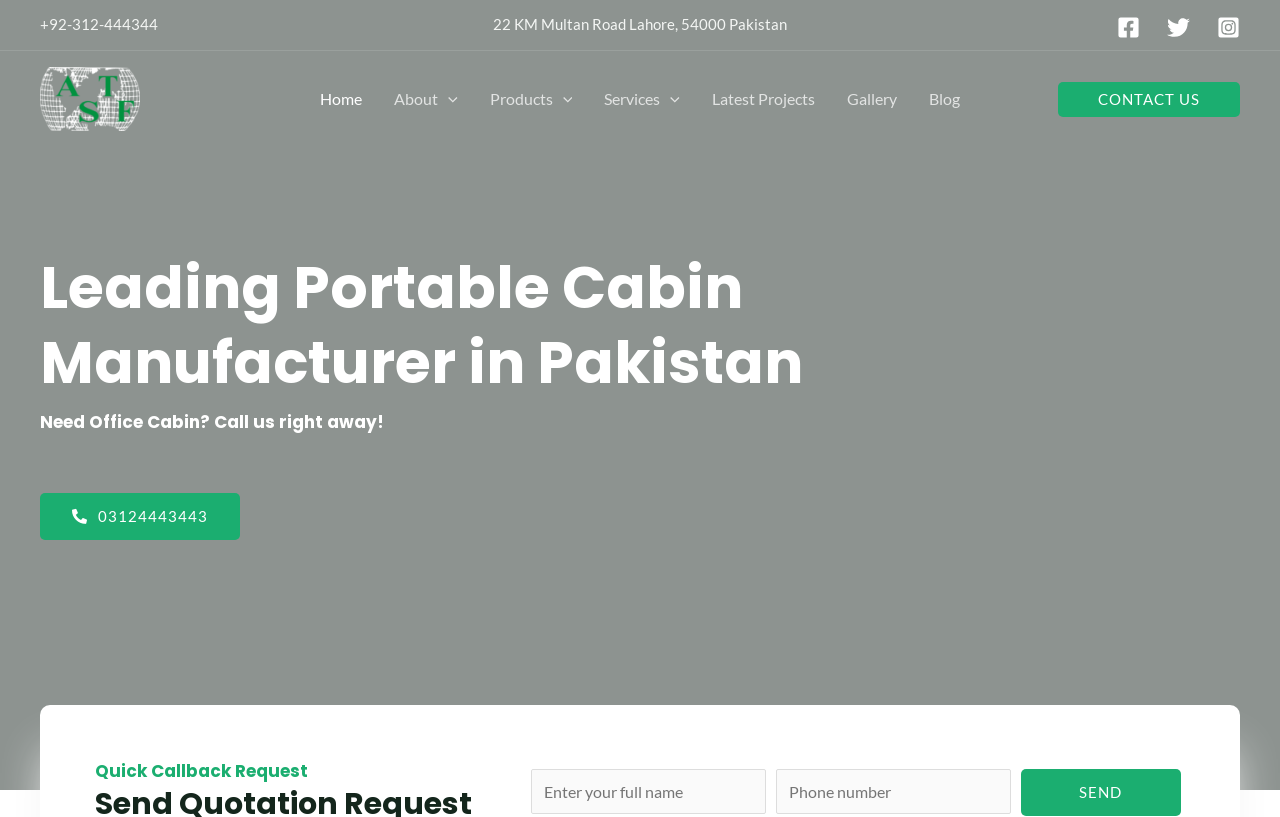What is the phone number of the company?
Please provide a comprehensive answer based on the contents of the image.

The phone number of the company can be found at the top of the webpage, next to the address. It is a static text element with the OCR text '+92-312-444344'.